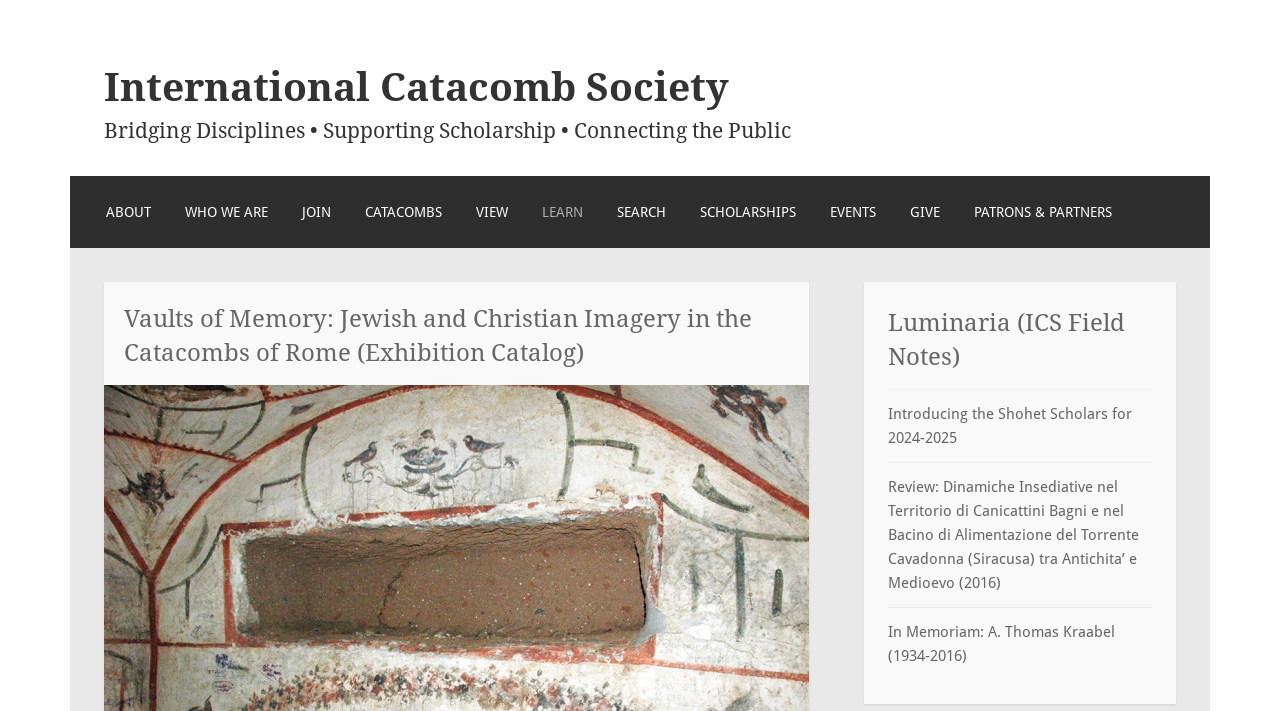What is the title of the exhibition catalog?
Look at the screenshot and give a one-word or phrase answer.

Vaults of Memory